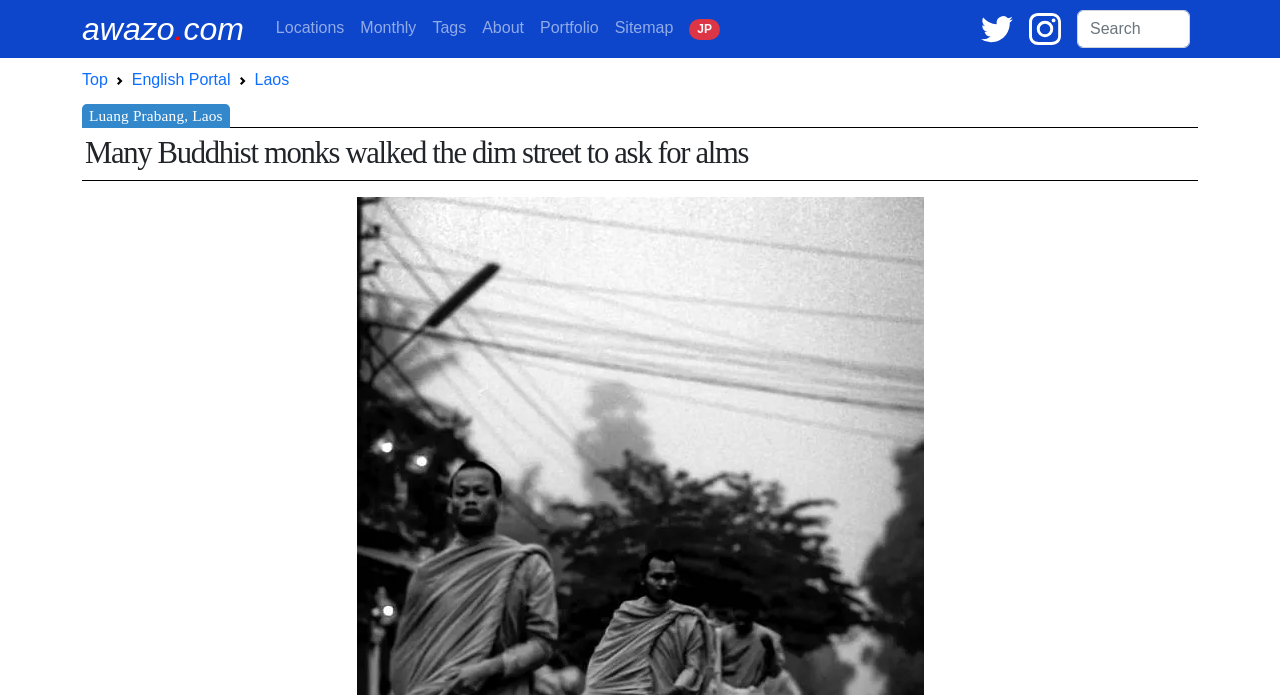What are the monks carrying?
Refer to the screenshot and respond with a concise word or phrase.

Alms